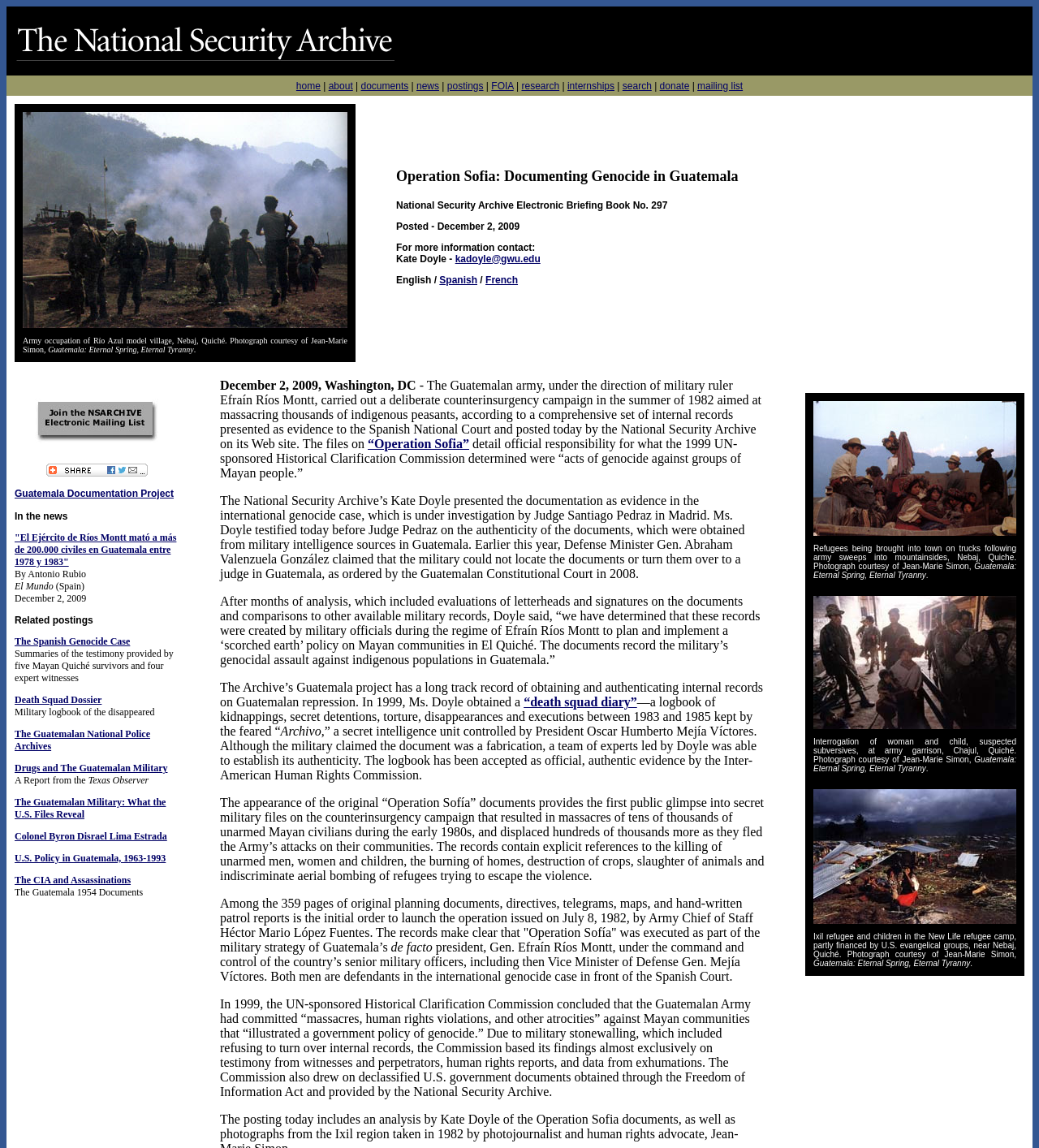Please identify the bounding box coordinates of the element I need to click to follow this instruction: "contact Kate Doyle via email".

[0.438, 0.22, 0.52, 0.23]